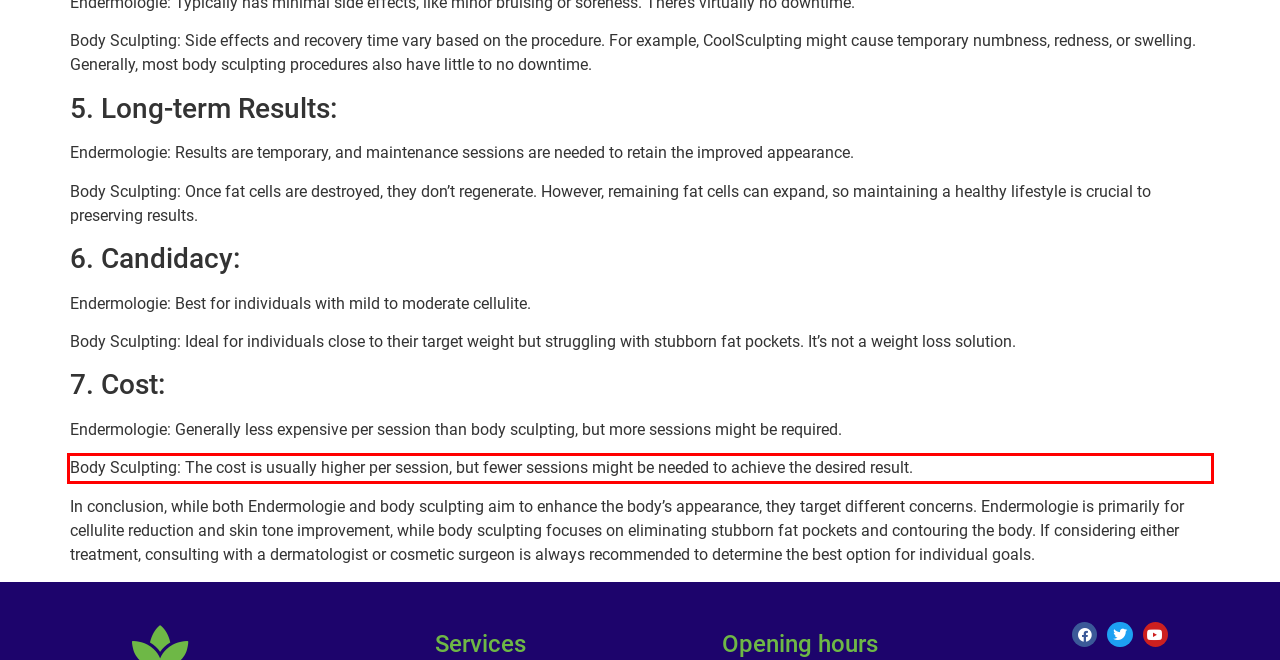The screenshot you have been given contains a UI element surrounded by a red rectangle. Use OCR to read and extract the text inside this red rectangle.

Body Sculpting: The cost is usually higher per session, but fewer sessions might be needed to achieve the desired result.